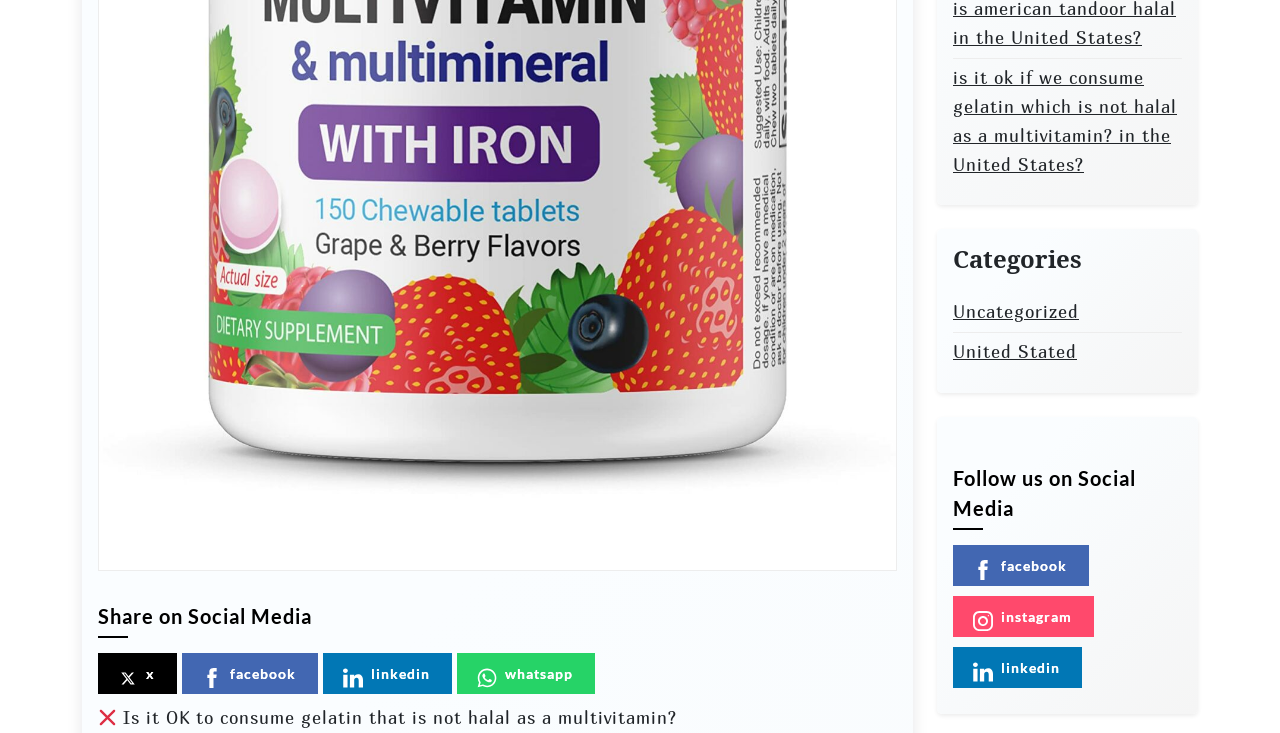What is the purpose of the 'x' button?
Answer the question with a single word or phrase by looking at the picture.

Close